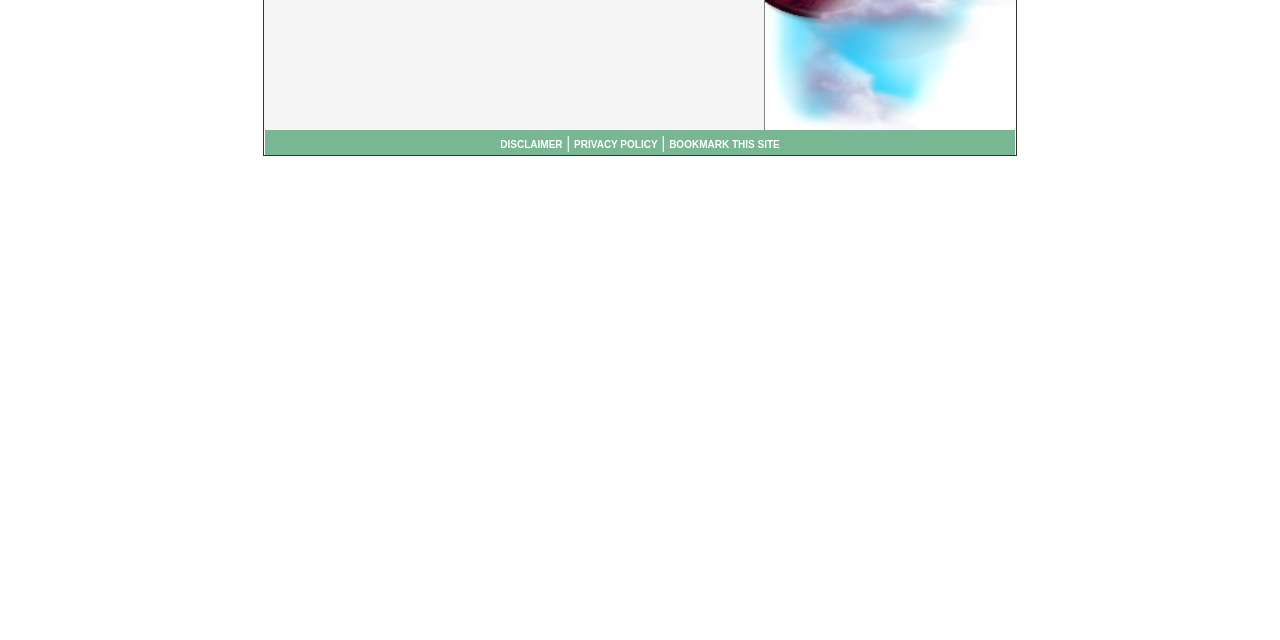From the screenshot, find the bounding box of the UI element matching this description: "BOOKMARK THIS SITE". Supply the bounding box coordinates in the form [left, top, right, bottom], each a float between 0 and 1.

[0.523, 0.216, 0.609, 0.234]